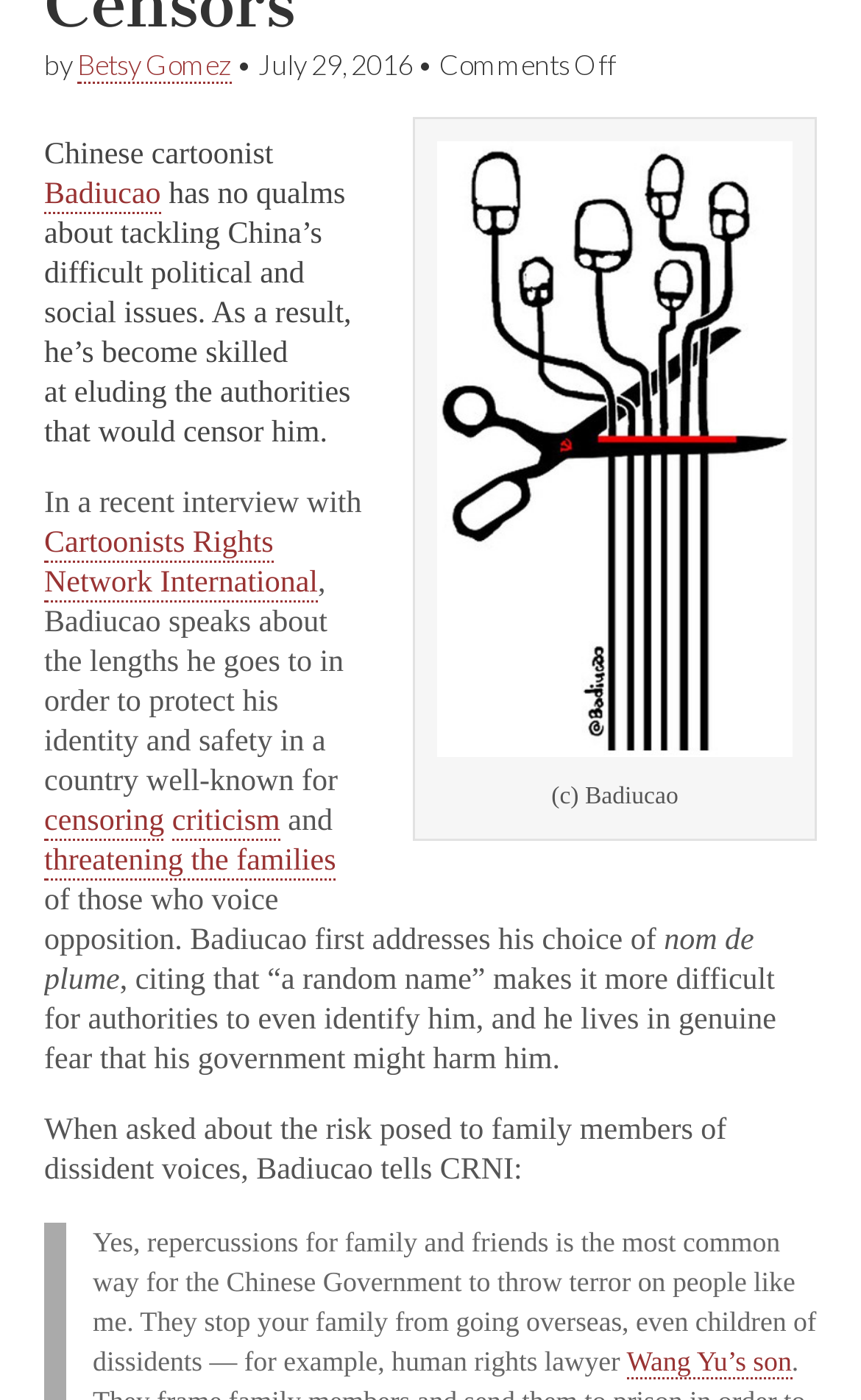Please identify the coordinates of the bounding box that should be clicked to fulfill this instruction: "Check the link to Badiucao's homepage".

[0.051, 0.128, 0.187, 0.153]